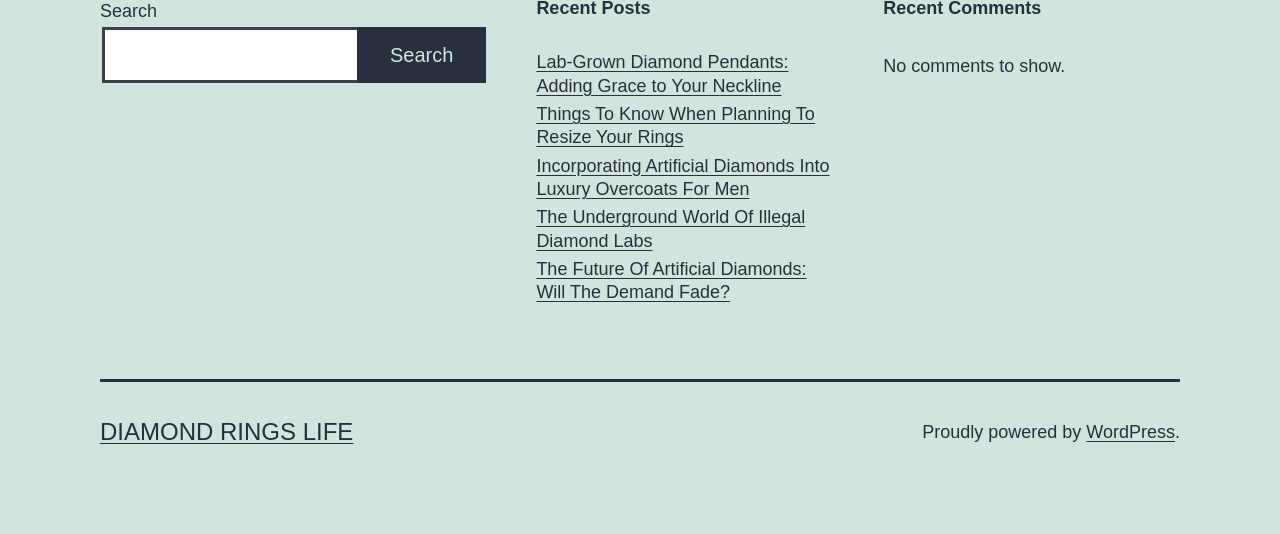What type of content is featured on this webpage?
Using the details shown in the screenshot, provide a comprehensive answer to the question.

The webpage contains several links with titles such as 'Lab-Grown Diamond Pendants' and 'The Future Of Artificial Diamonds', which suggests that the webpage features articles related to diamonds.